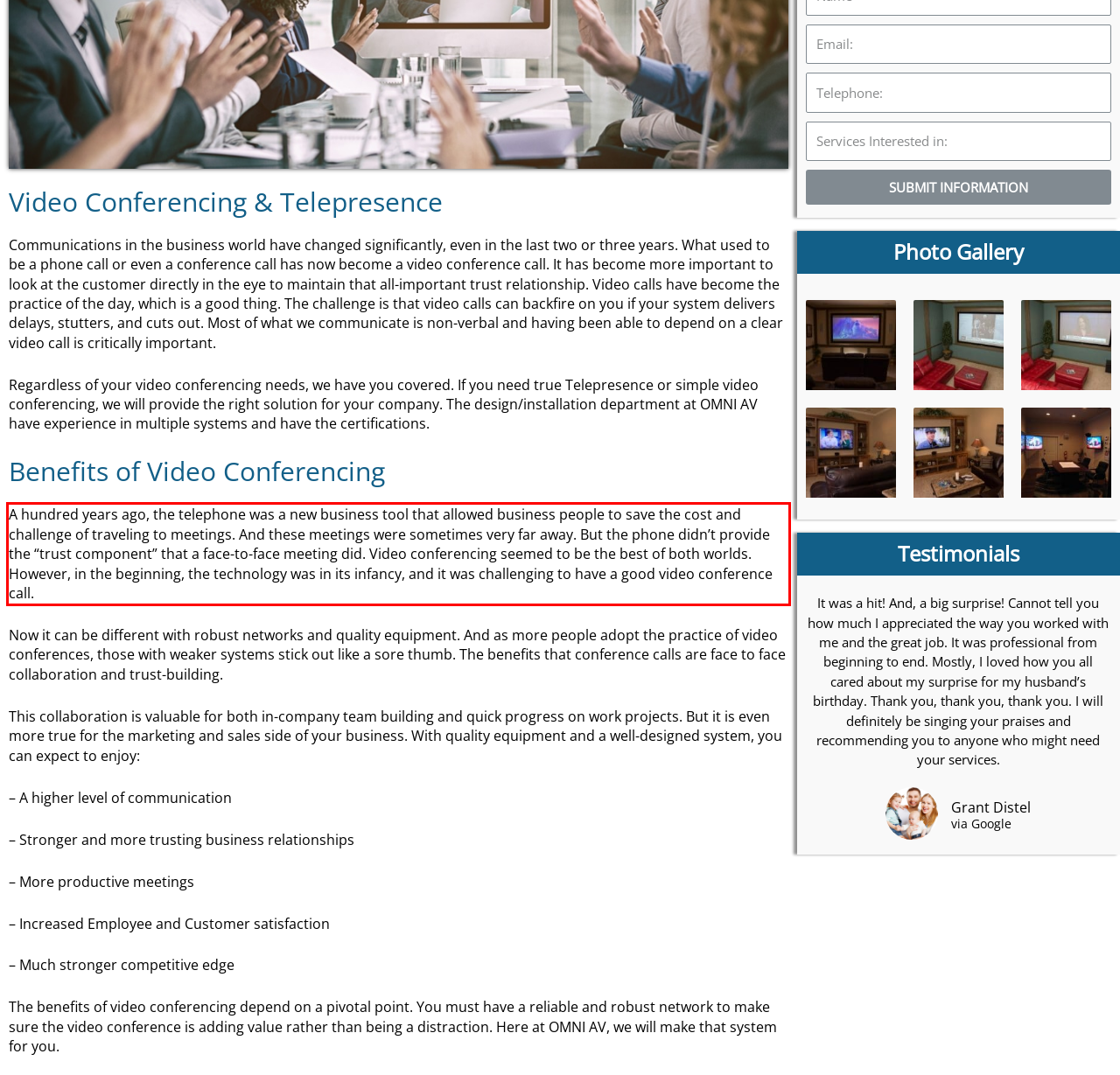Using the provided screenshot of a webpage, recognize and generate the text found within the red rectangle bounding box.

A hundred years ago, the telephone was a new business tool that allowed business people to save the cost and challenge of traveling to meetings. And these meetings were sometimes very far away. But the phone didn’t provide the “trust component” that a face-to-face meeting did. Video conferencing seemed to be the best of both worlds. However, in the beginning, the technology was in its infancy, and it was challenging to have a good video conference call.